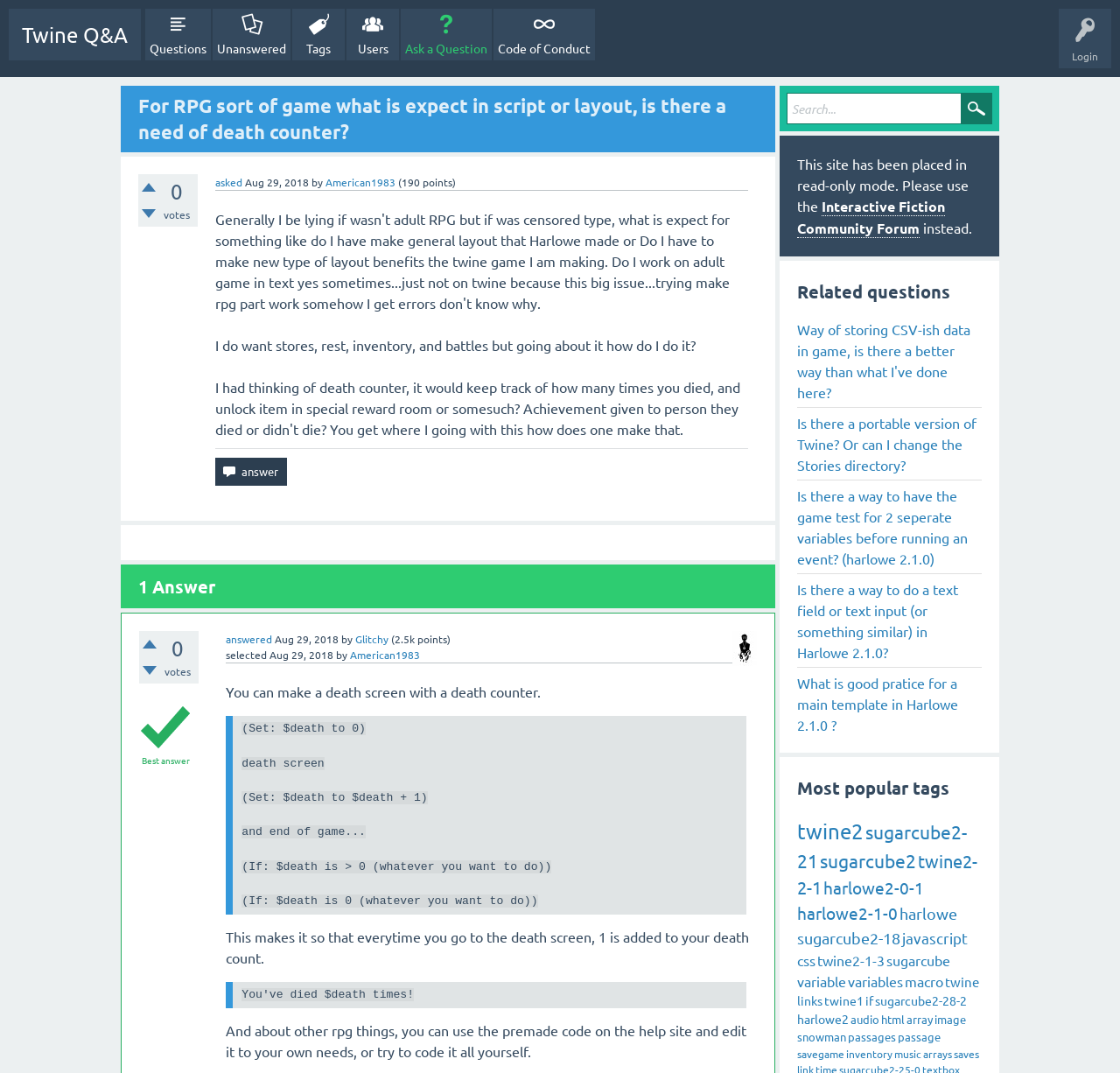Please locate and retrieve the main header text of the webpage.

For RPG sort of game what is expect in script or layout, is there a need of death counter?